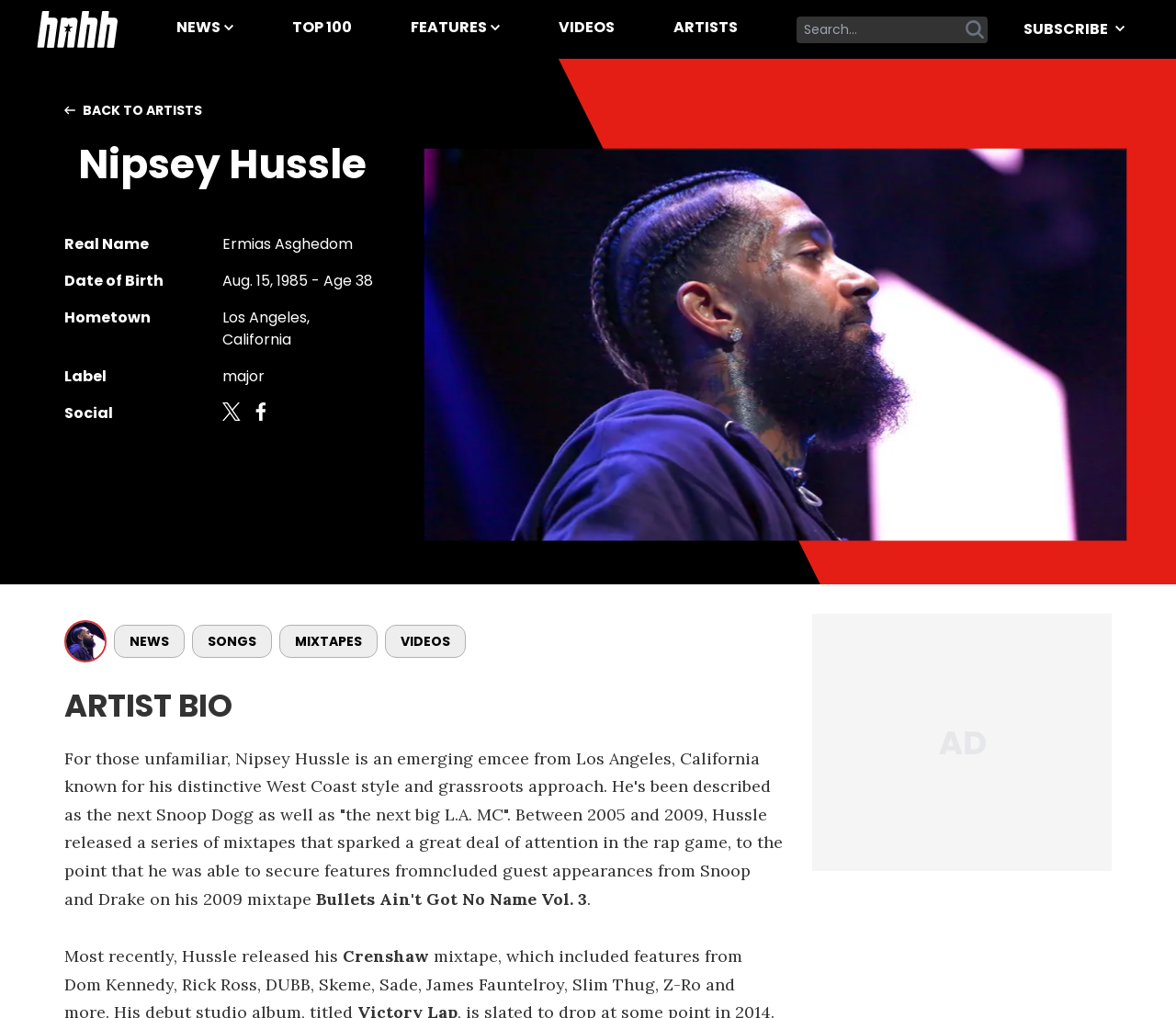What is Nipsey Hussle's hometown?
Please provide a detailed answer to the question.

I found the answer by looking at the description list on the webpage, where it says 'Hometown: Los Angeles, California'.